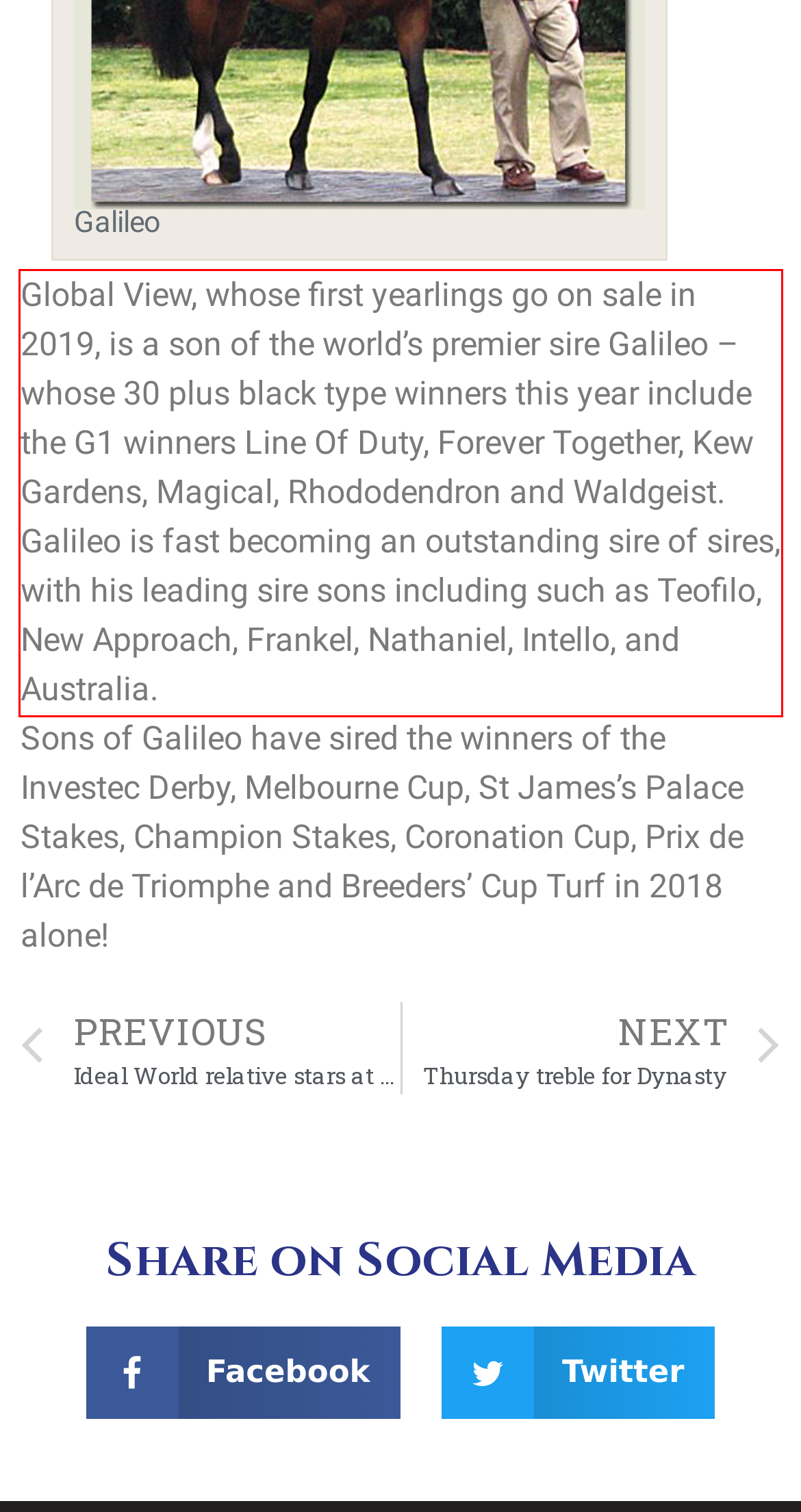Please examine the screenshot of the webpage and read the text present within the red rectangle bounding box.

Global View, whose first yearlings go on sale in 2019, is a son of the world’s premier sire Galileo –whose 30 plus black type winners this year include the G1 winners Line Of Duty, Forever Together, Kew Gardens, Magical, Rhododendron and Waldgeist. Galileo is fast becoming an outstanding sire of sires, with his leading sire sons including such as Teofilo, New Approach, Frankel, Nathaniel, Intello, and Australia.